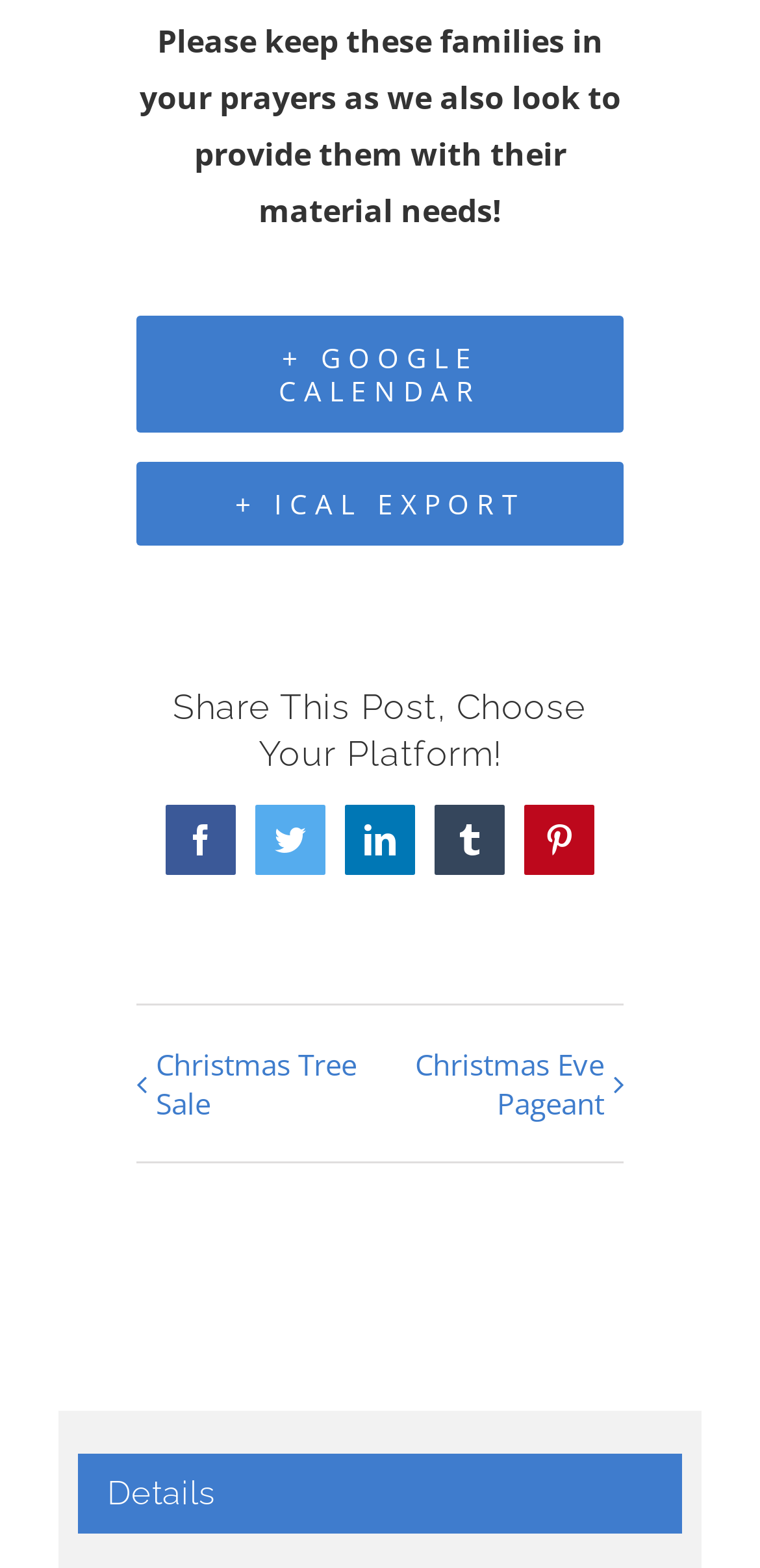How many links are provided to share the post?
Refer to the image and offer an in-depth and detailed answer to the question.

There are five links provided under the heading 'Share This Post, Choose Your Platform!', which are ' Facebook', ' Twitter', ' LinkedIn', ' Tumblr', and ' Pinterest', allowing users to share the post on these five social media platforms.